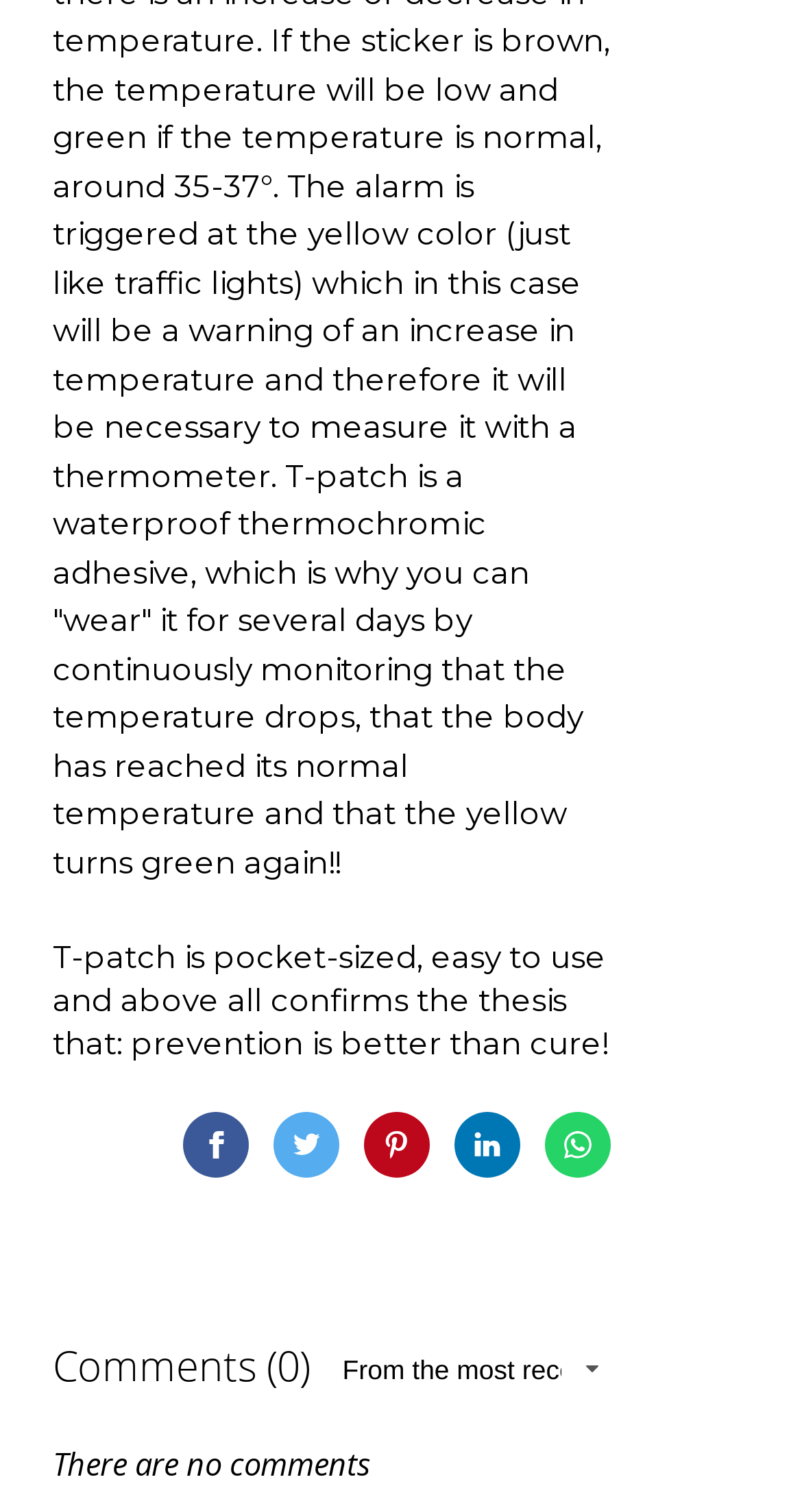Provide a one-word or brief phrase answer to the question:
What is the purpose of the links at the bottom?

Share on social media